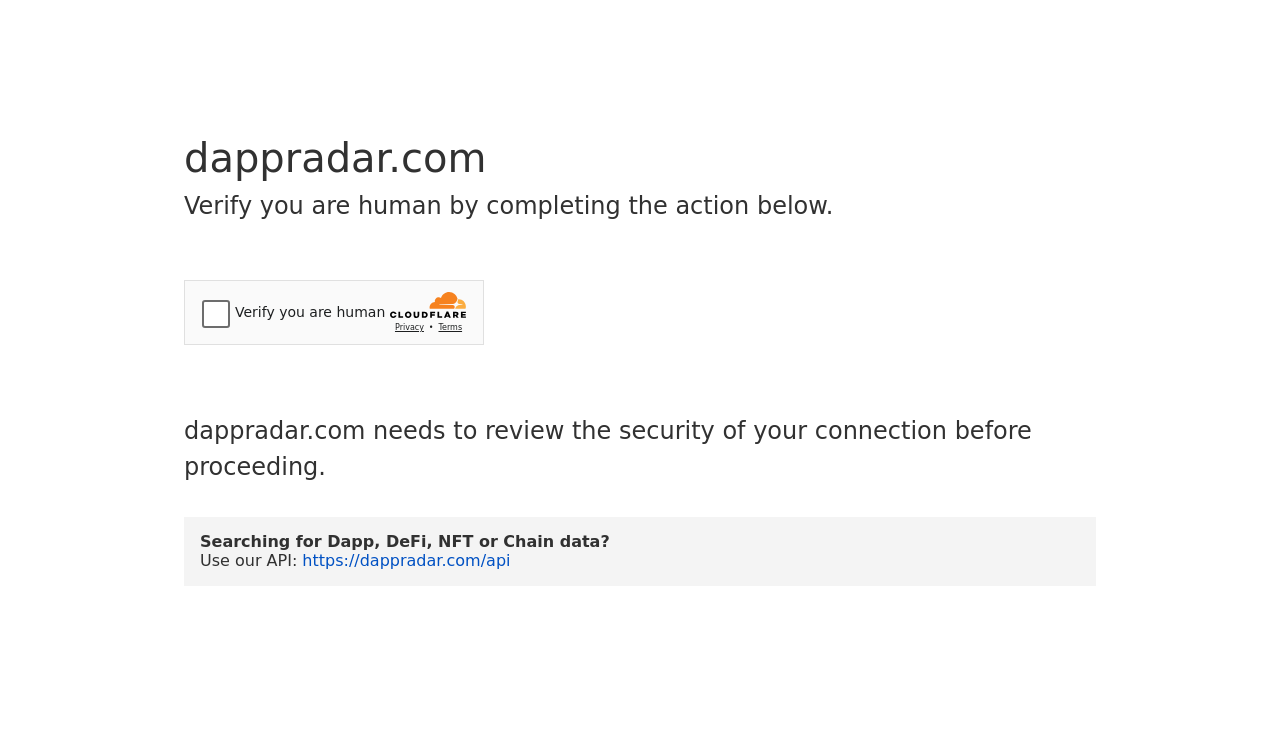Give the bounding box coordinates for this UI element: "https://dappradar.com/api". The coordinates should be four float numbers between 0 and 1, arranged as [left, top, right, bottom].

[0.236, 0.739, 0.399, 0.765]